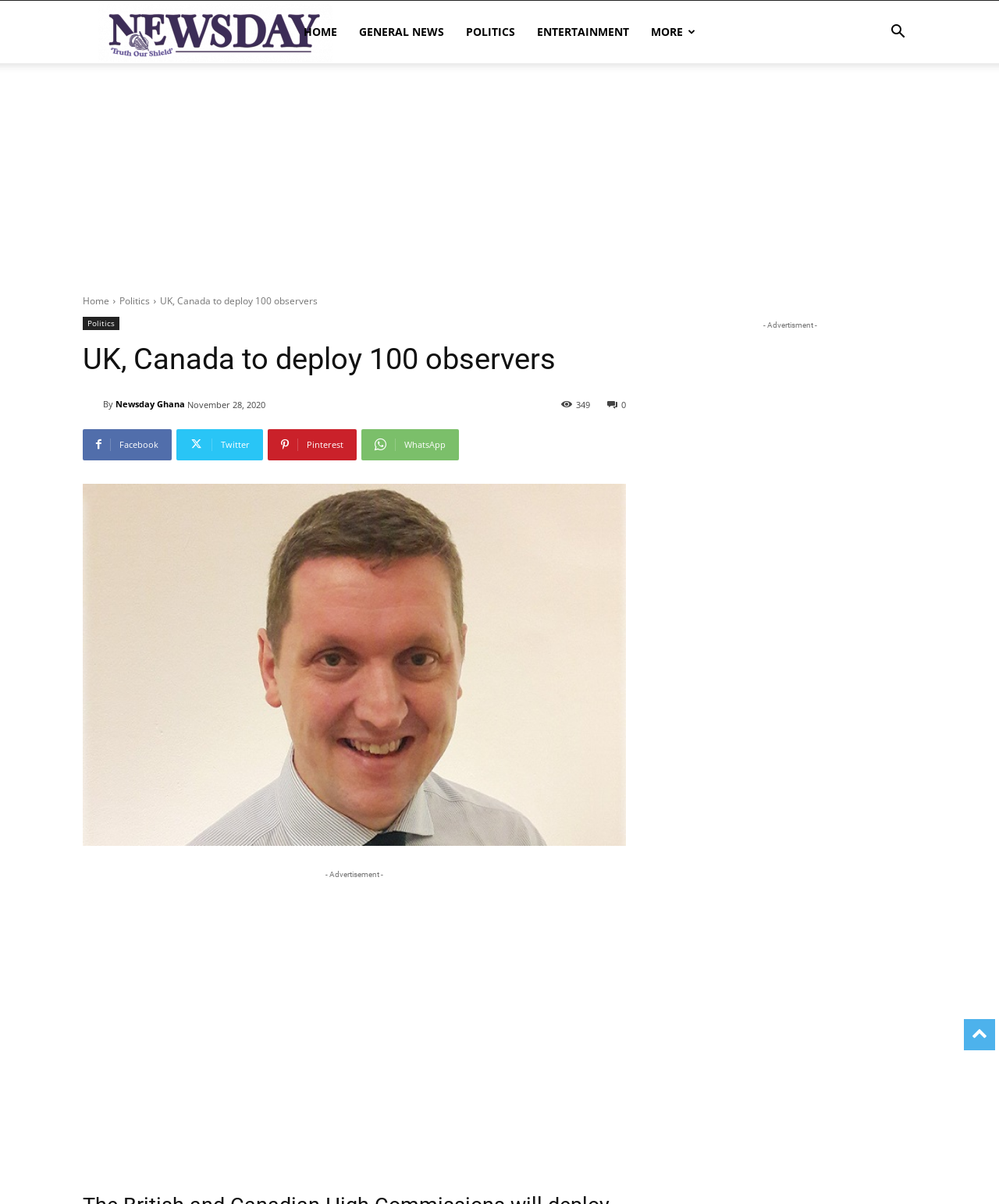Specify the bounding box coordinates of the area to click in order to follow the given instruction: "Read politics news."

[0.455, 0.001, 0.526, 0.052]